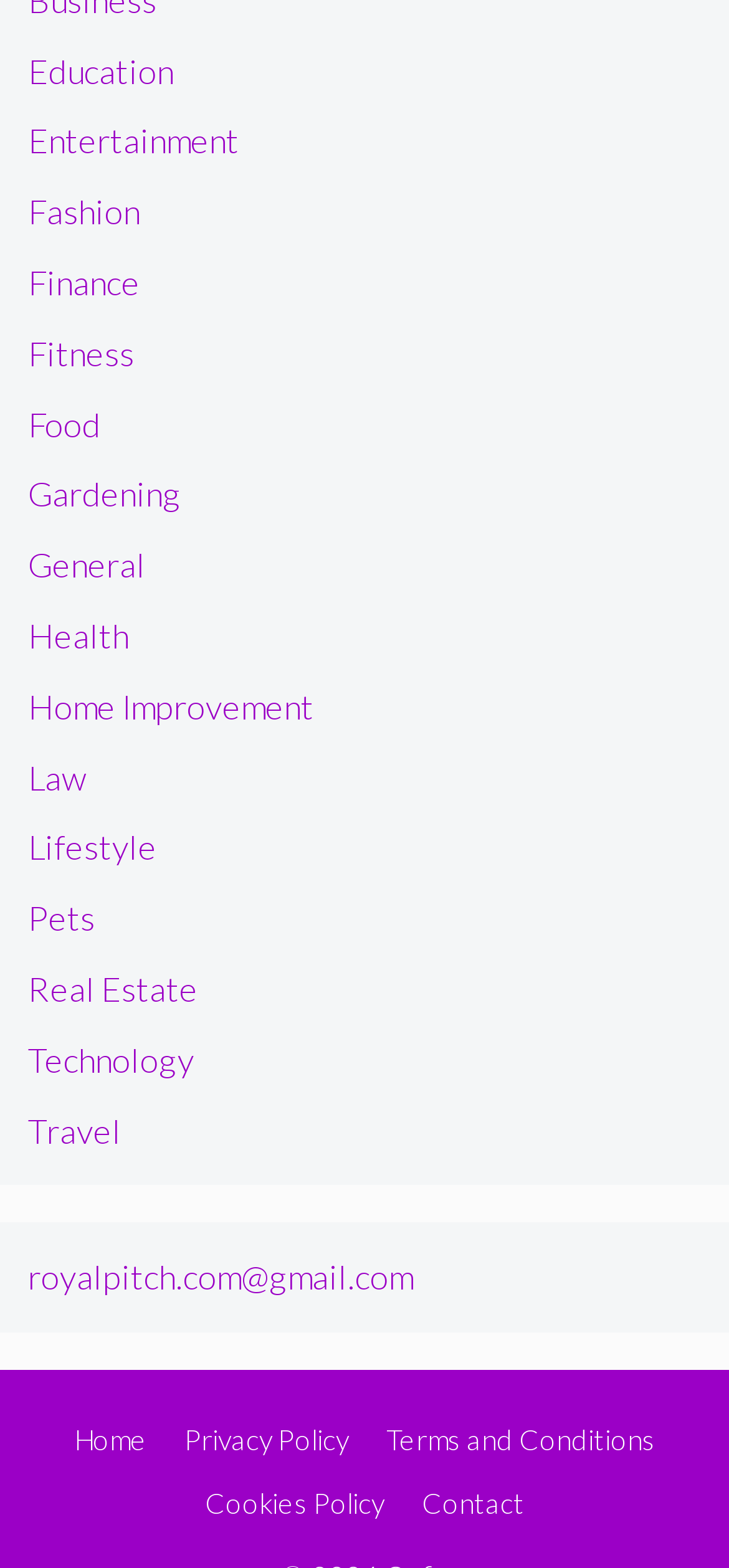Find the bounding box of the element with the following description: "Privacy Policy". The coordinates must be four float numbers between 0 and 1, formatted as [left, top, right, bottom].

[0.253, 0.907, 0.478, 0.929]